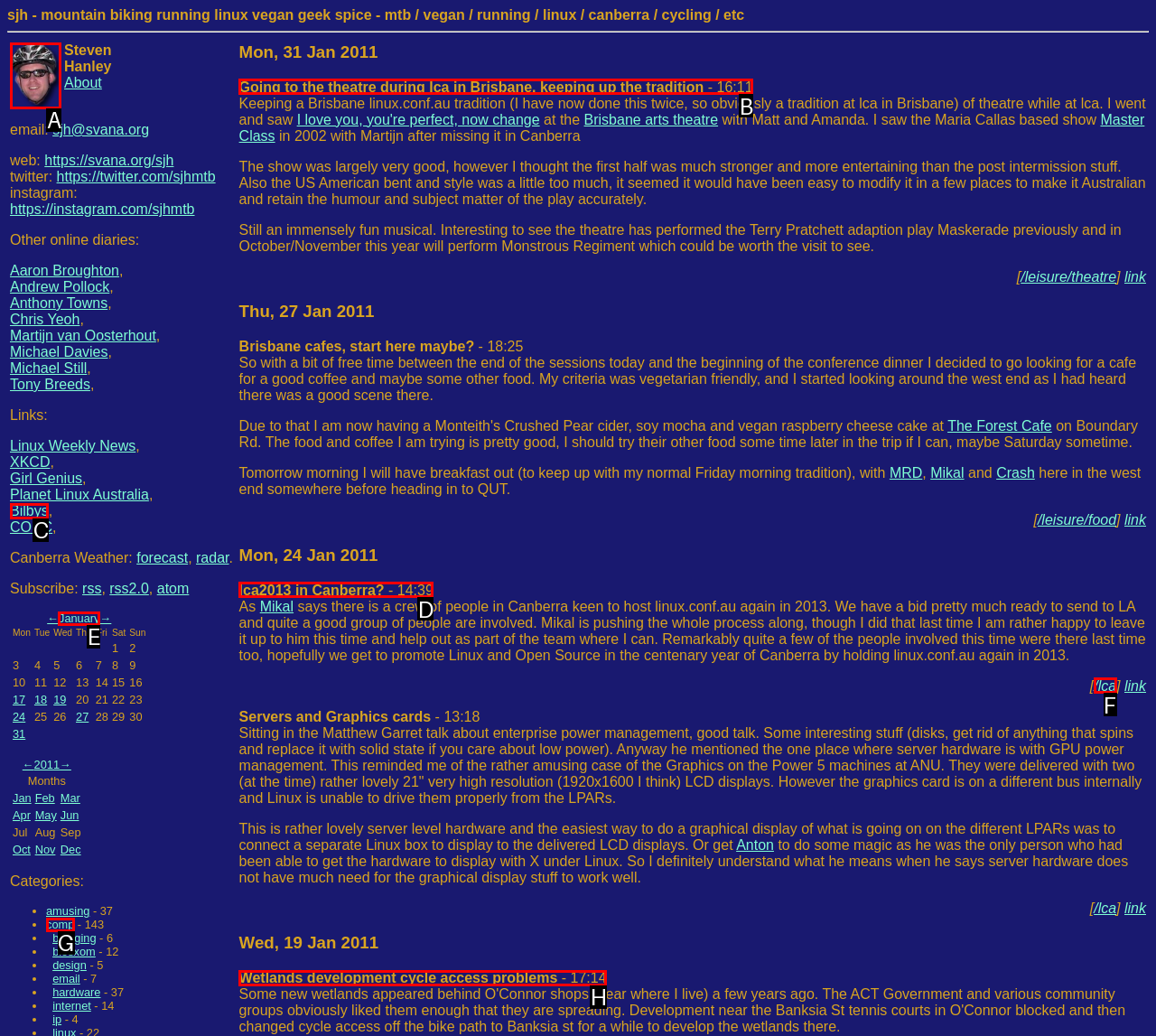Indicate the UI element to click to perform the task: View Steven Hanley's profile picture. Reply with the letter corresponding to the chosen element.

A